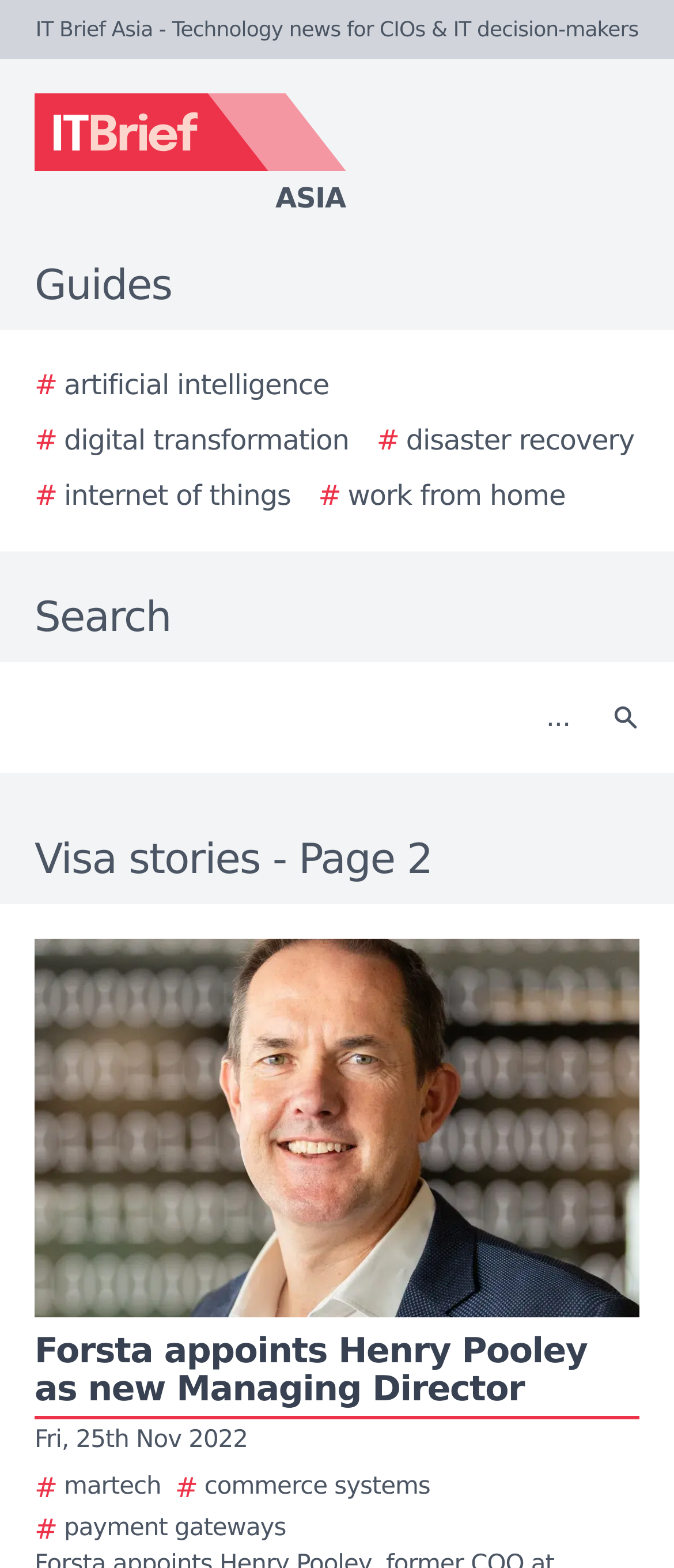What is the topic of the story on the webpage?
Please ensure your answer is as detailed and informative as possible.

I looked at the heading 'Visa stories - Page 2' and the image with the description 'Story image', which suggests that the topic of the story is related to Visa.